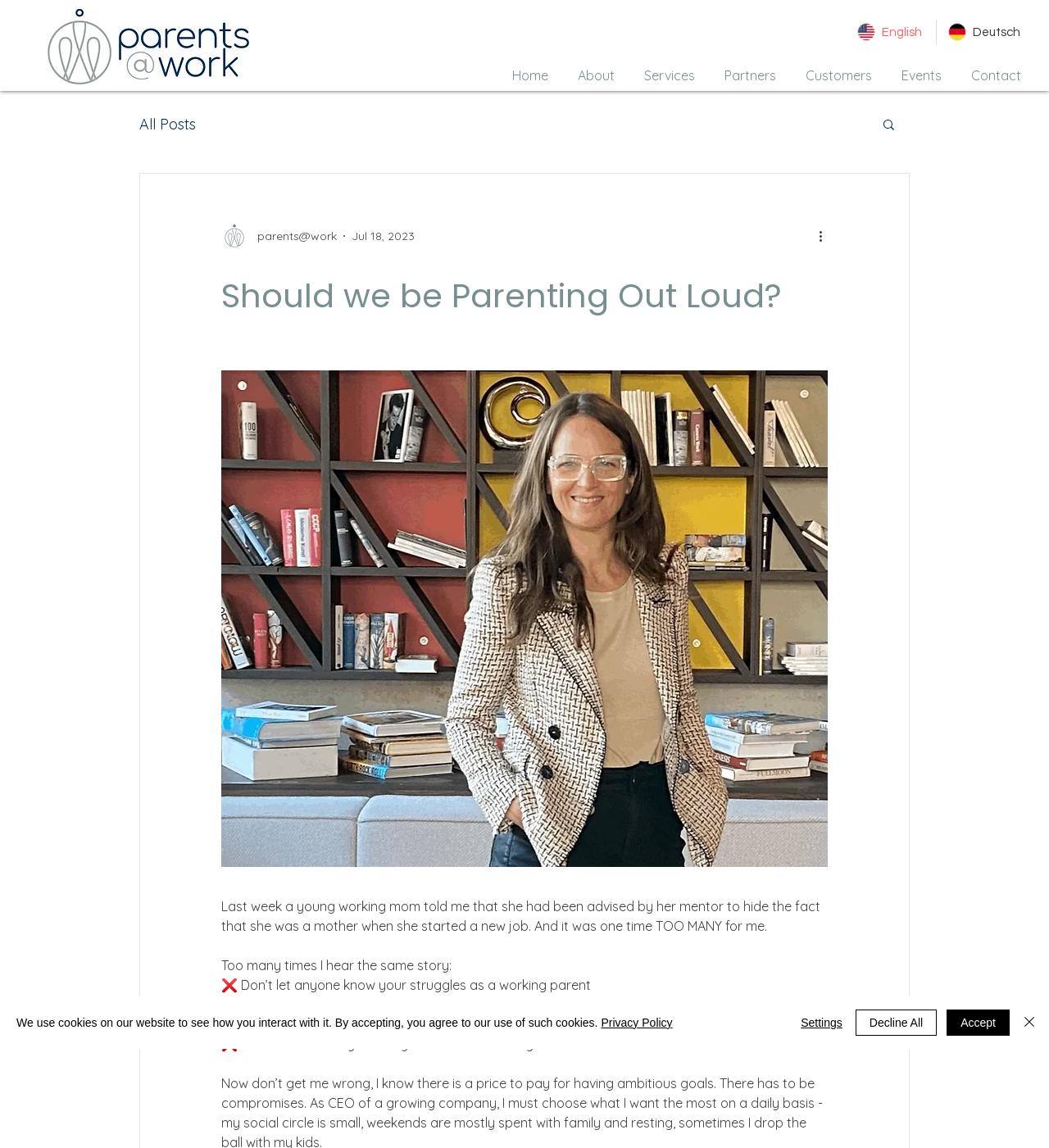What is the language currently selected in the language selector?
Please provide a full and detailed response to the question.

I looked at the language selector element and found that the button with the description 'English' is currently selected.